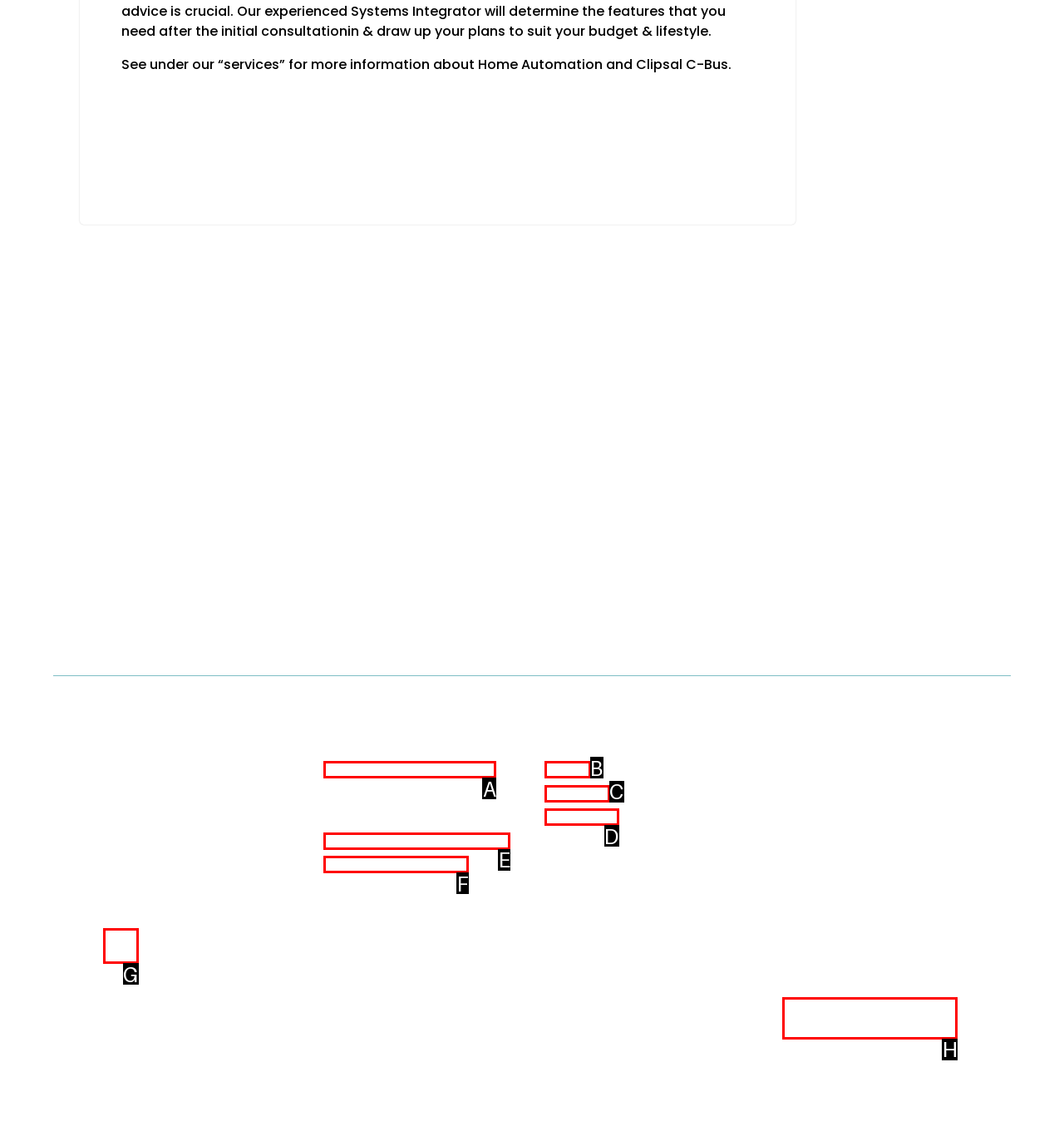From the description: – CCTV & Alarm Systems, identify the option that best matches and reply with the letter of that option directly.

F